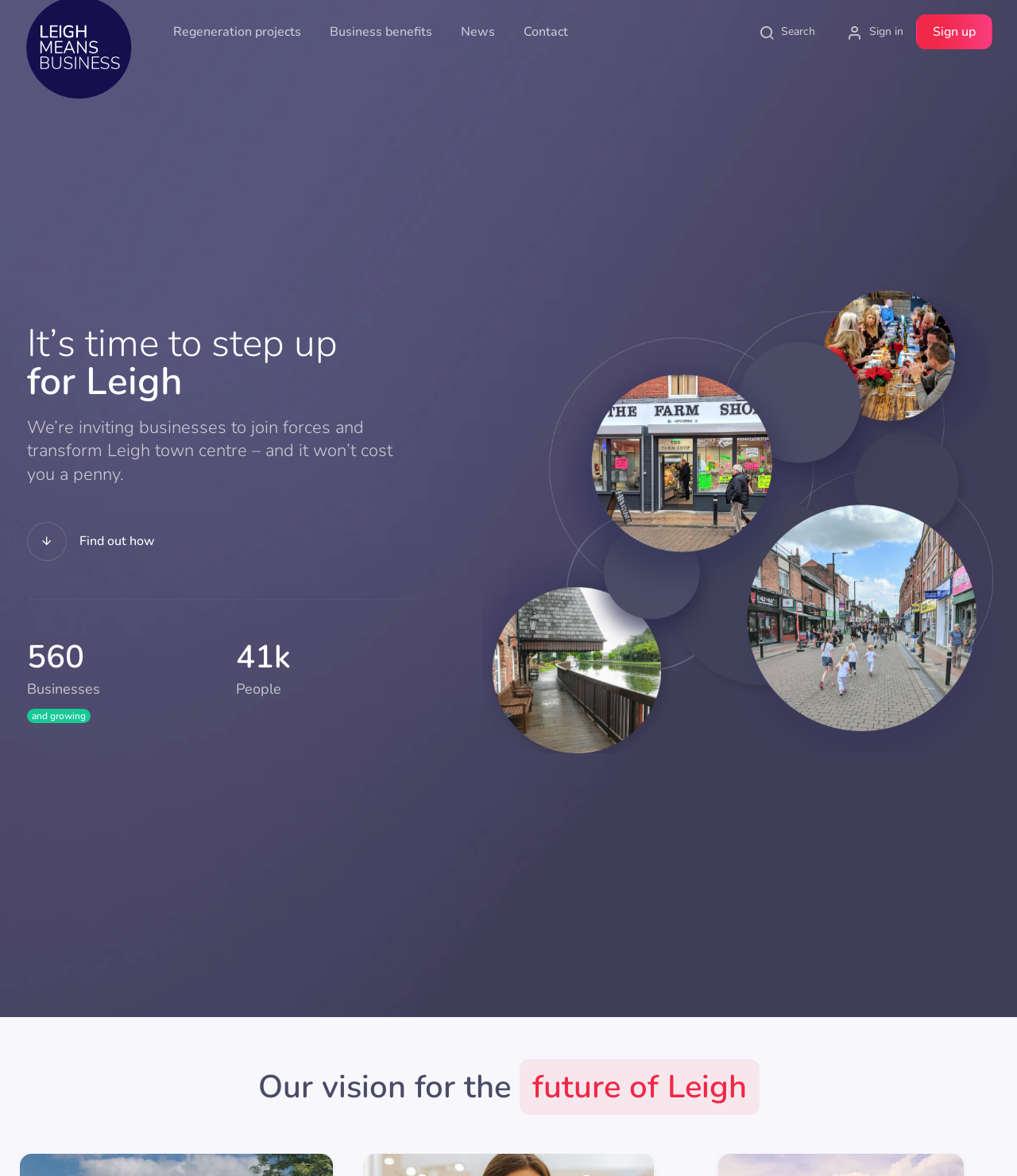Consider the image and give a detailed and elaborate answer to the question: 
What is the main topic of the webpage?

I determined the main topic of the webpage by looking at the overall structure and content of the webpage, including the headings, static text, and images. The webpage appears to be focused on Leigh town centre and its transformation.